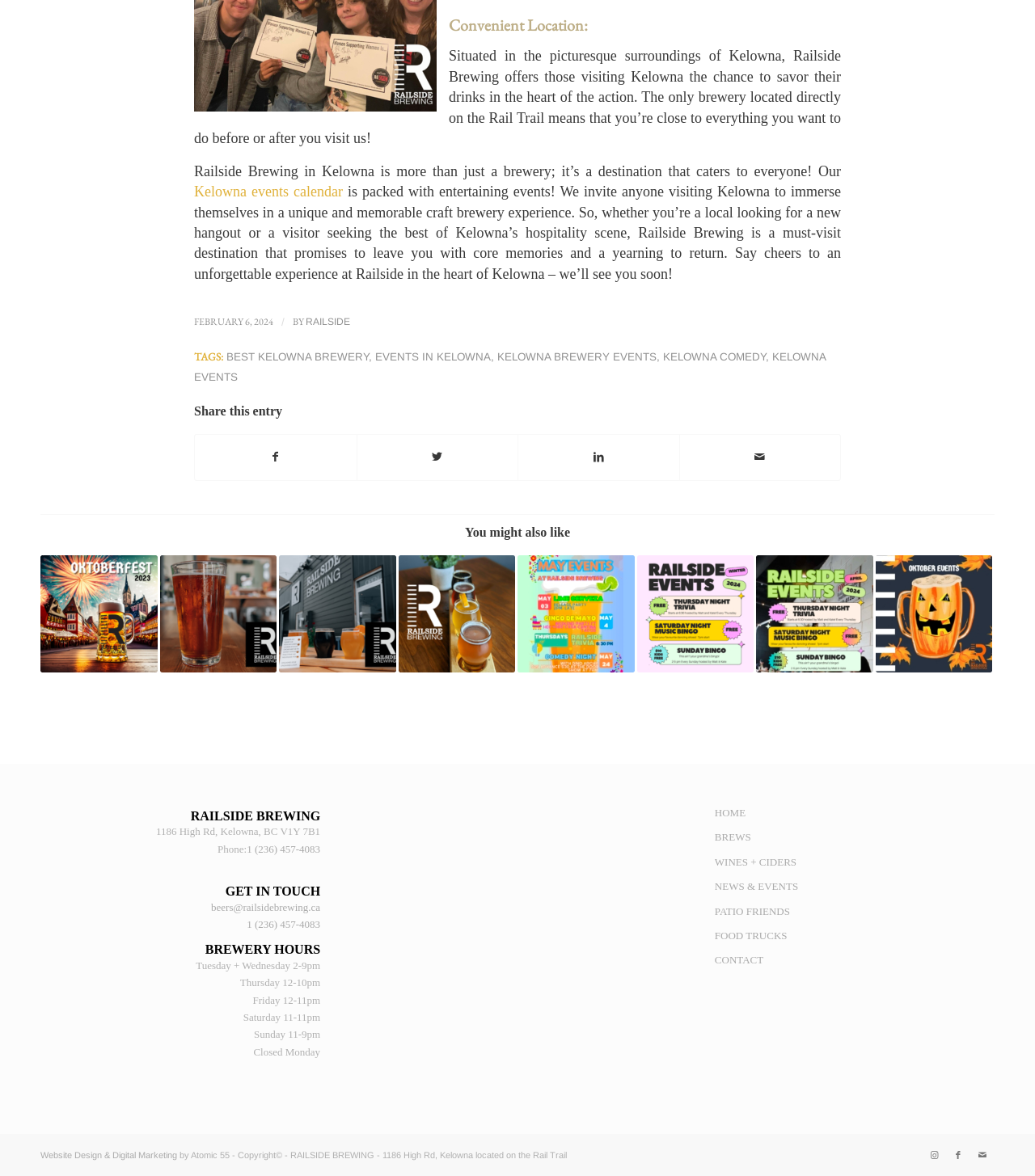What is the phone number of Railside Brewing?
Please provide a comprehensive answer based on the details in the screenshot.

I found the phone number of Railside Brewing in the link '1 (236) 457-4083' under the 'GET IN TOUCH' section and also in the 'Phone:' section.